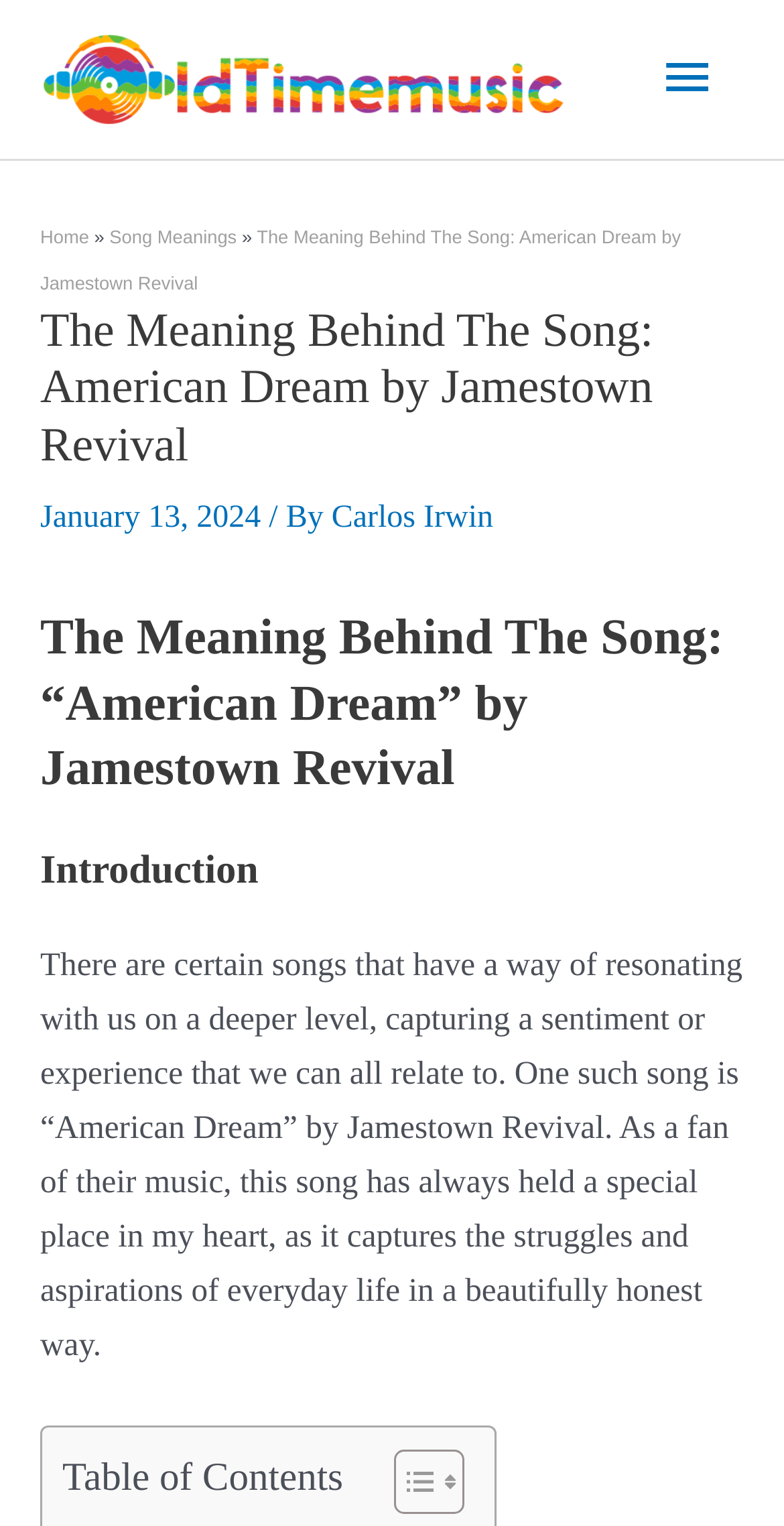Find and provide the bounding box coordinates for the UI element described with: "Song Meanings".

[0.14, 0.149, 0.302, 0.162]